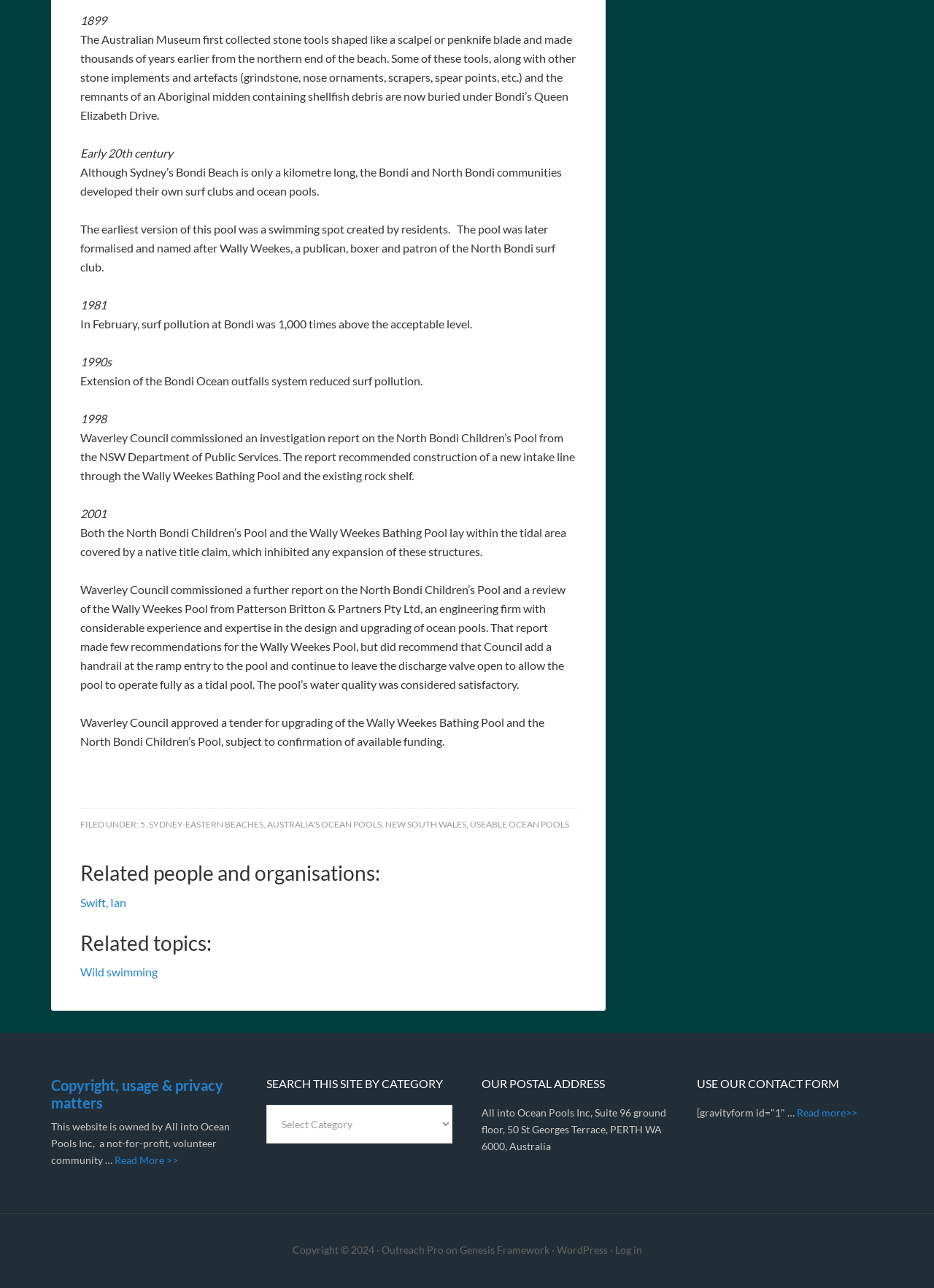Carefully examine the image and provide an in-depth answer to the question: What is the category under which the article about Bondi Beach is filed?

The text at the bottom of the page states, 'FILED UNDER:' followed by a list of categories, including '5. SYDNEY-EASTERN BEACHES' which is the category under which the article about Bondi Beach is filed.